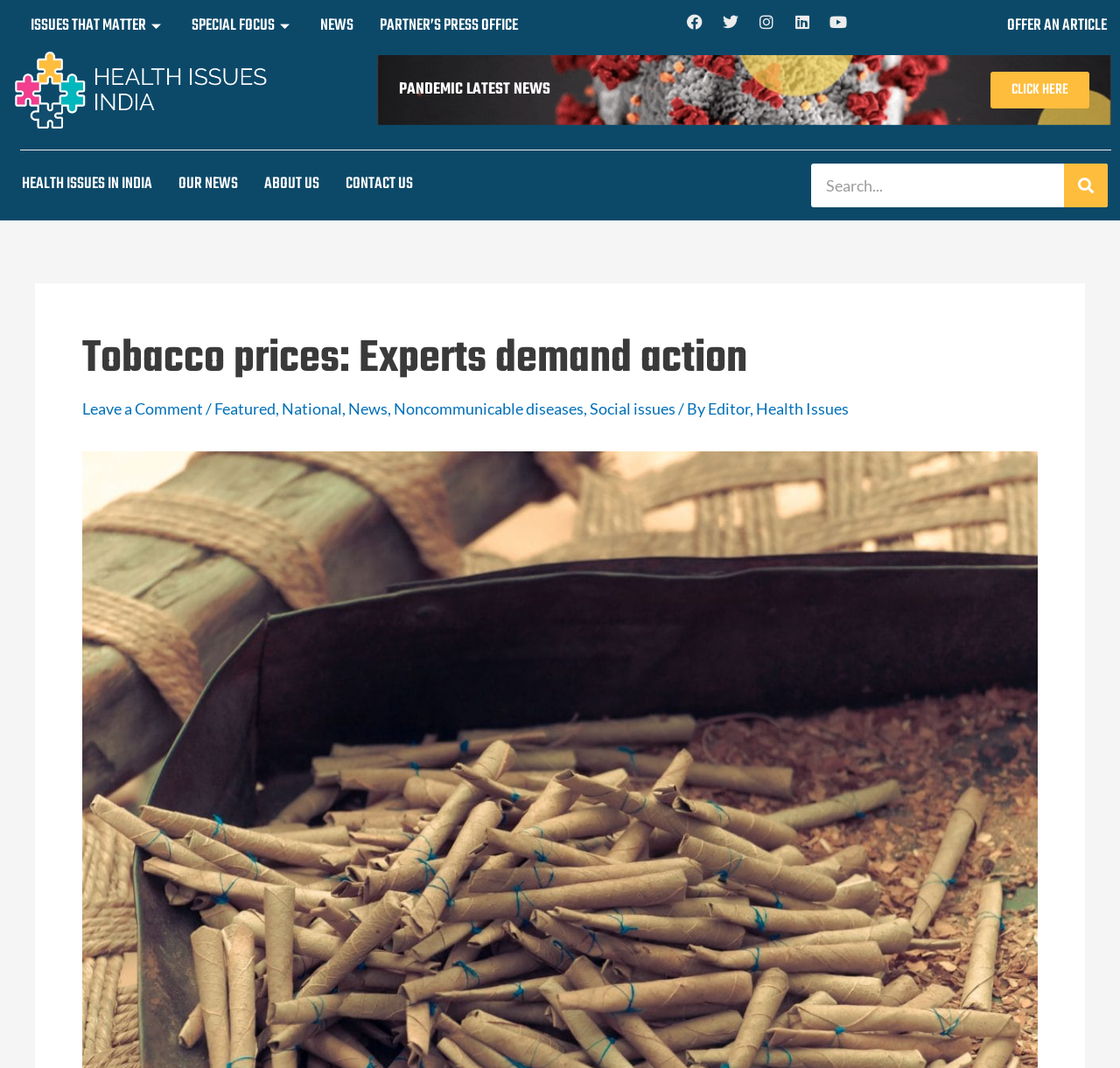Provide the bounding box coordinates for the area that should be clicked to complete the instruction: "Read the latest pandemic news".

[0.357, 0.074, 0.492, 0.094]